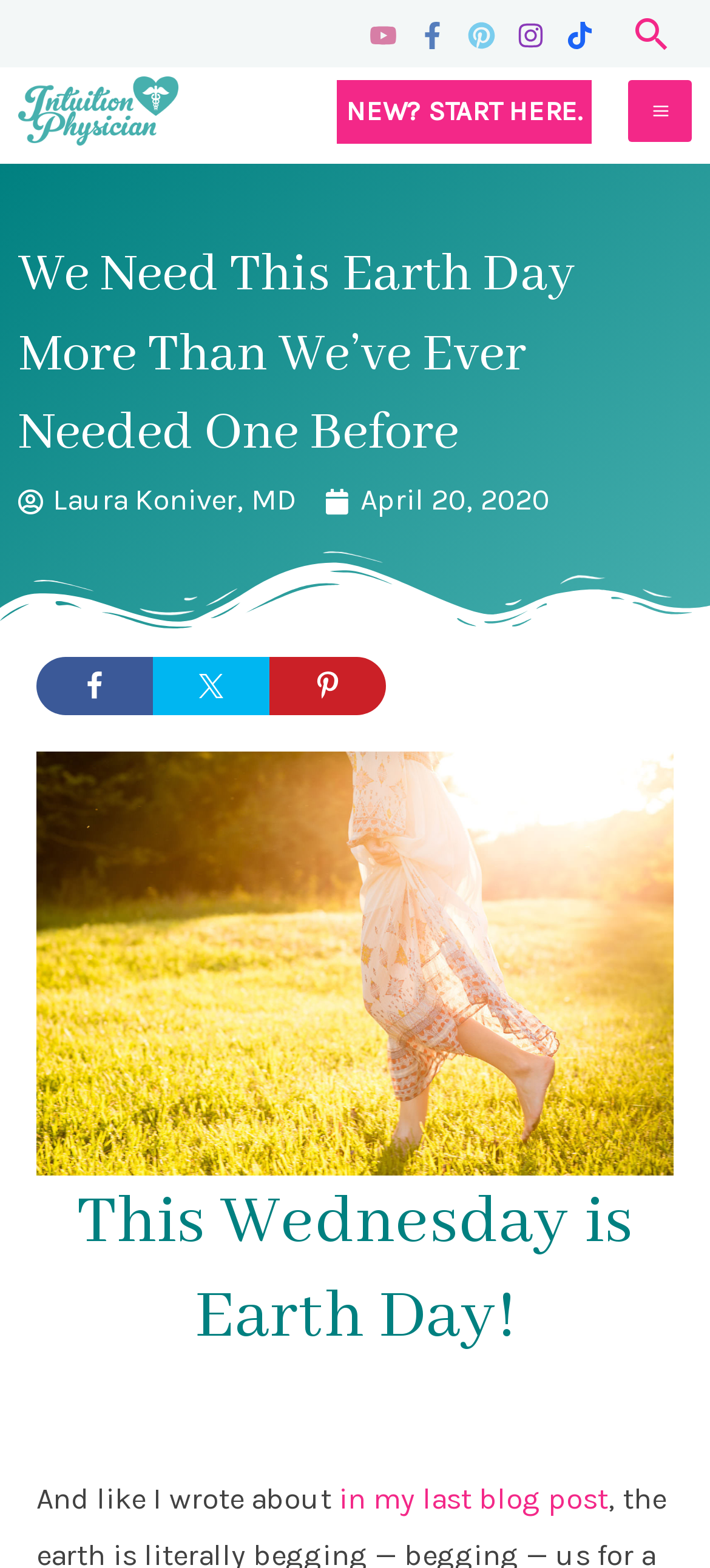Bounding box coordinates must be specified in the format (top-left x, top-left y, bottom-right x, bottom-right y). All values should be floating point numbers between 0 and 1. What are the bounding box coordinates of the UI element described as: Main Menu

[0.886, 0.051, 0.974, 0.091]